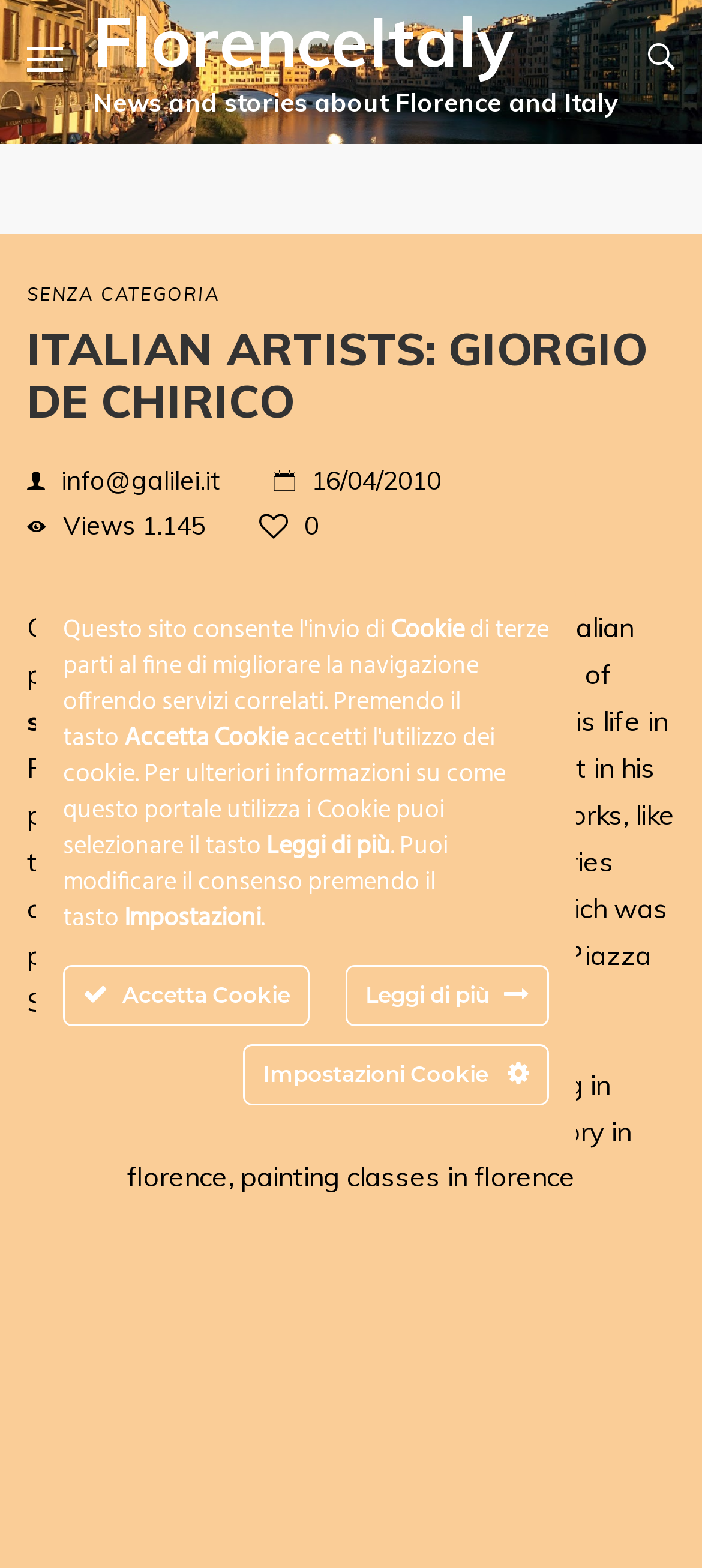What is the name of the painting series mentioned on the webpage?
Answer the question with detailed information derived from the image.

This answer can be obtained by reading the text on the webpage, which mentions 'the first of “Metaphysical Town Square” series' in the context of Giorgio de Chirico's paintings.